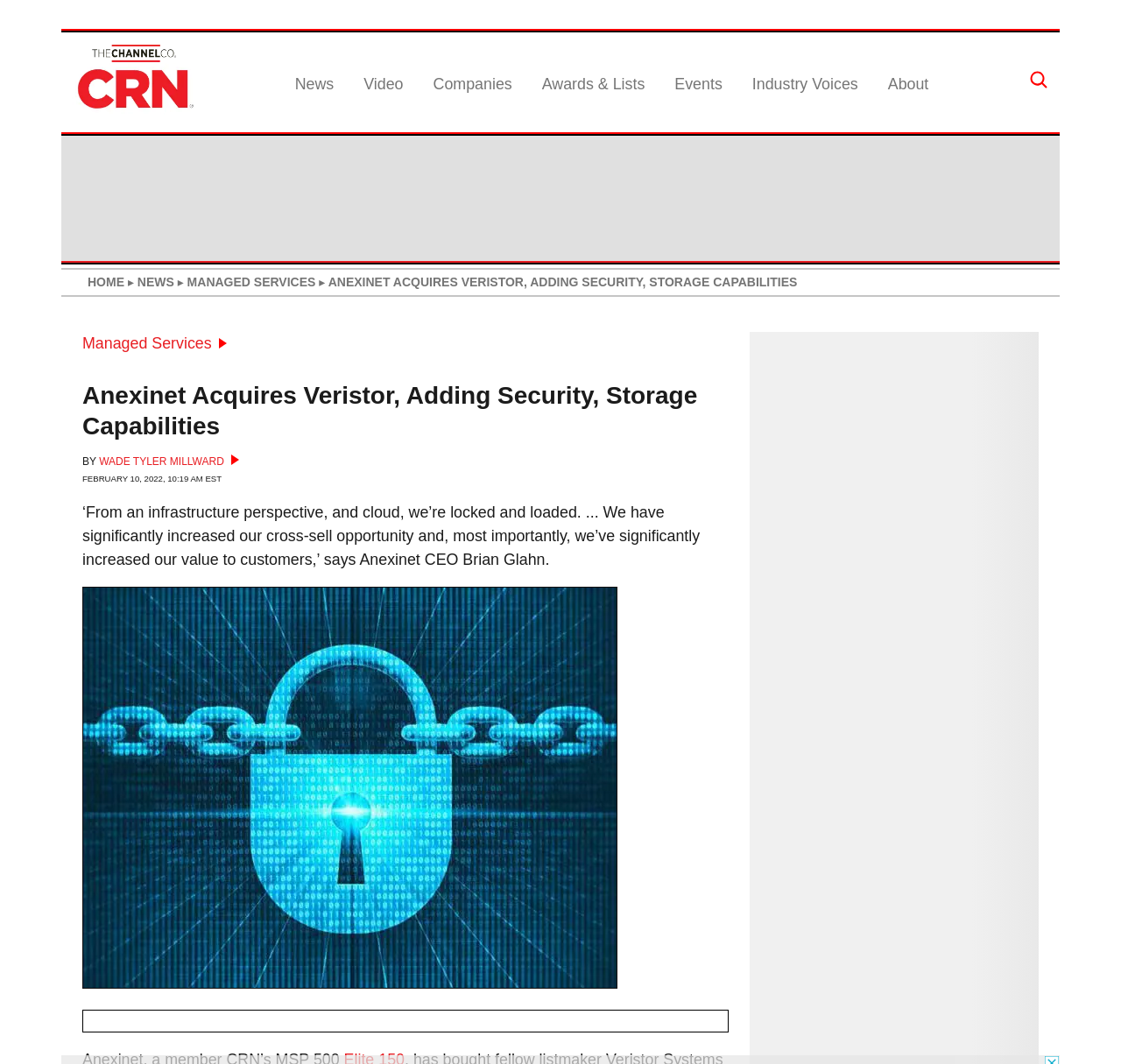Using the webpage screenshot, find the UI element described by HOME. Provide the bounding box coordinates in the format (top-left x, top-left y, bottom-right x, bottom-right y), ensuring all values are floating point numbers between 0 and 1.

[0.078, 0.258, 0.111, 0.272]